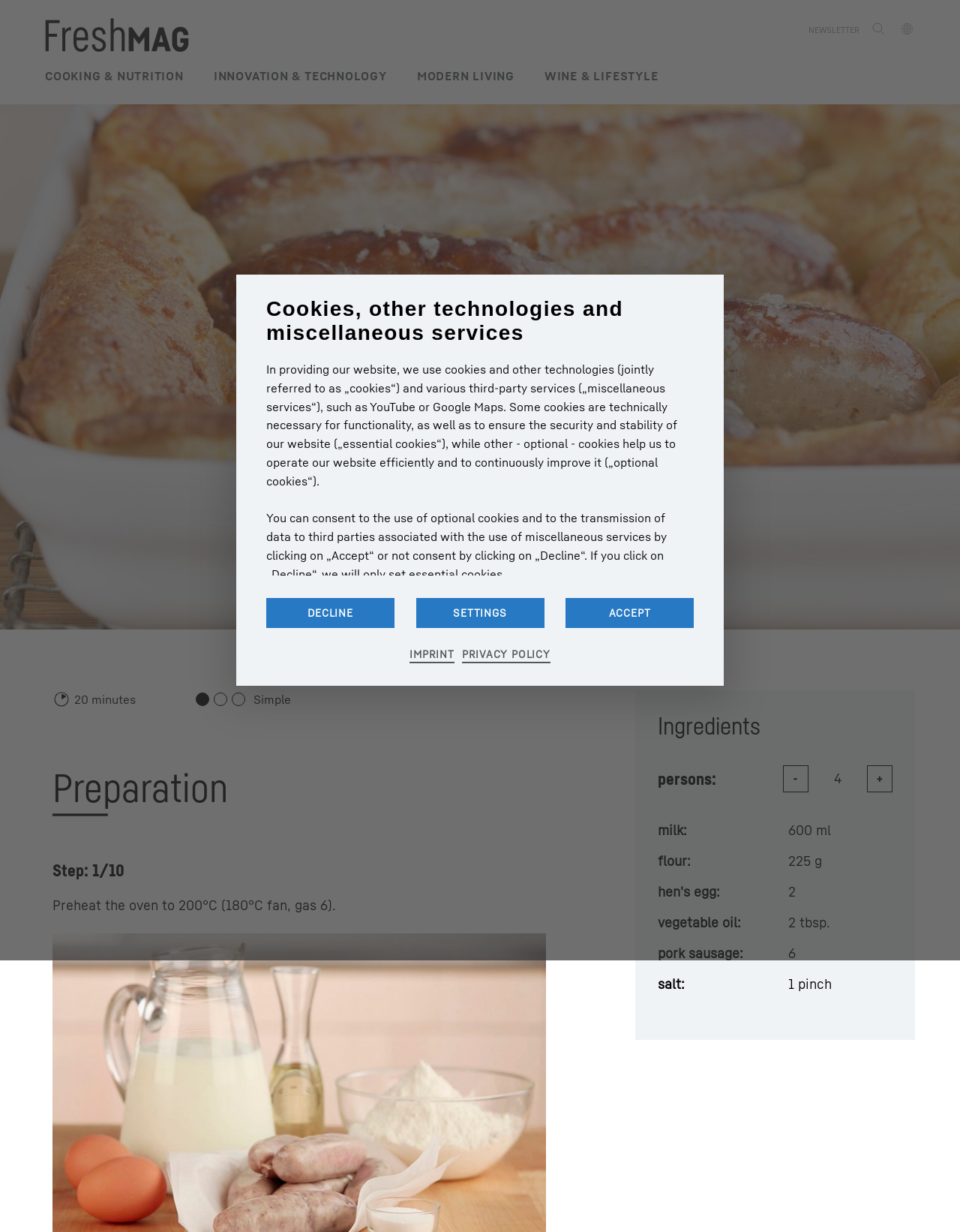Answer the question with a brief word or phrase:
What is the oven temperature required for this recipe?

200°C